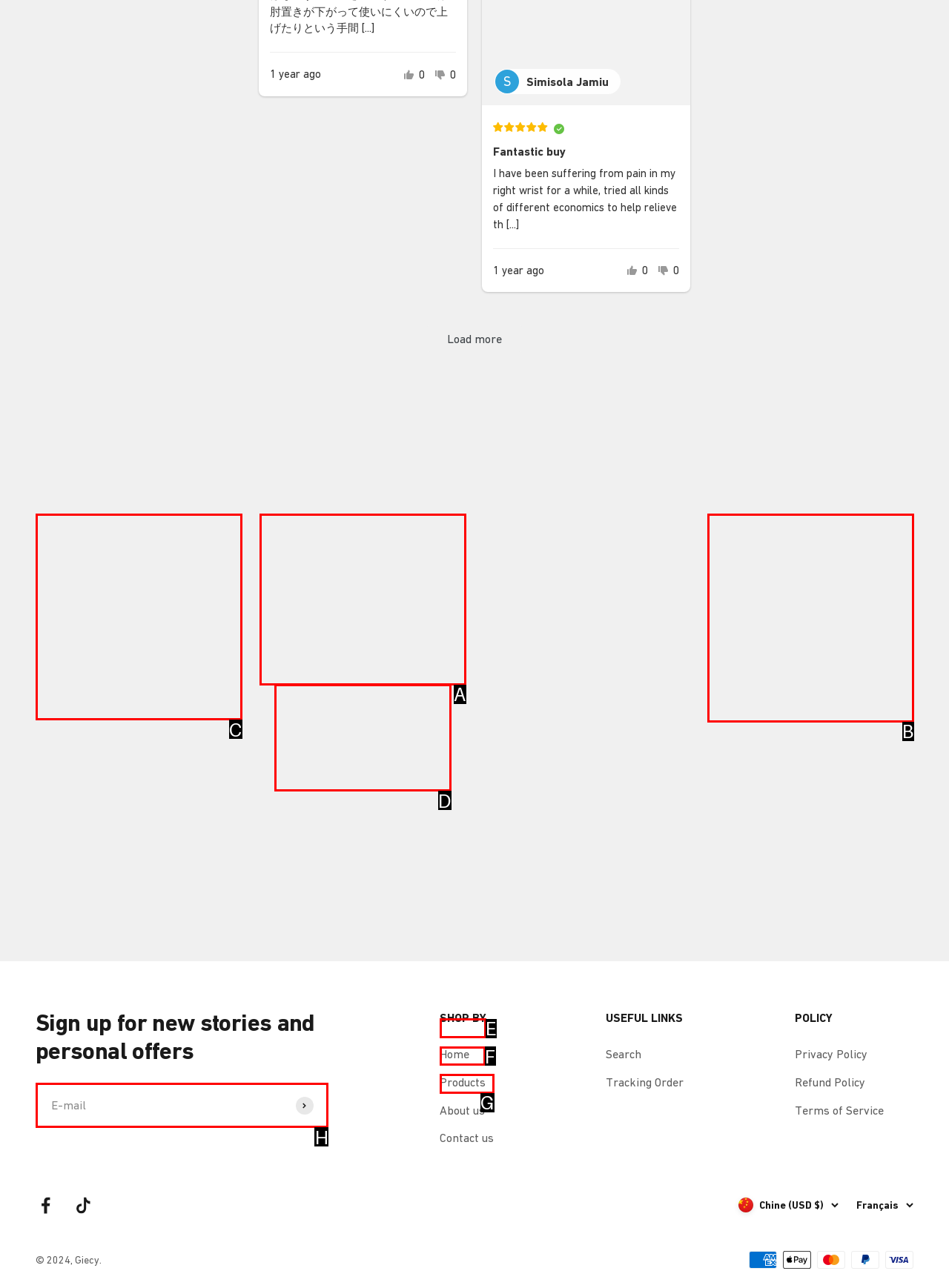Tell me which letter I should select to achieve the following goal: View product details of 'Foldable Desk Extender Tray'
Answer with the corresponding letter from the provided options directly.

C